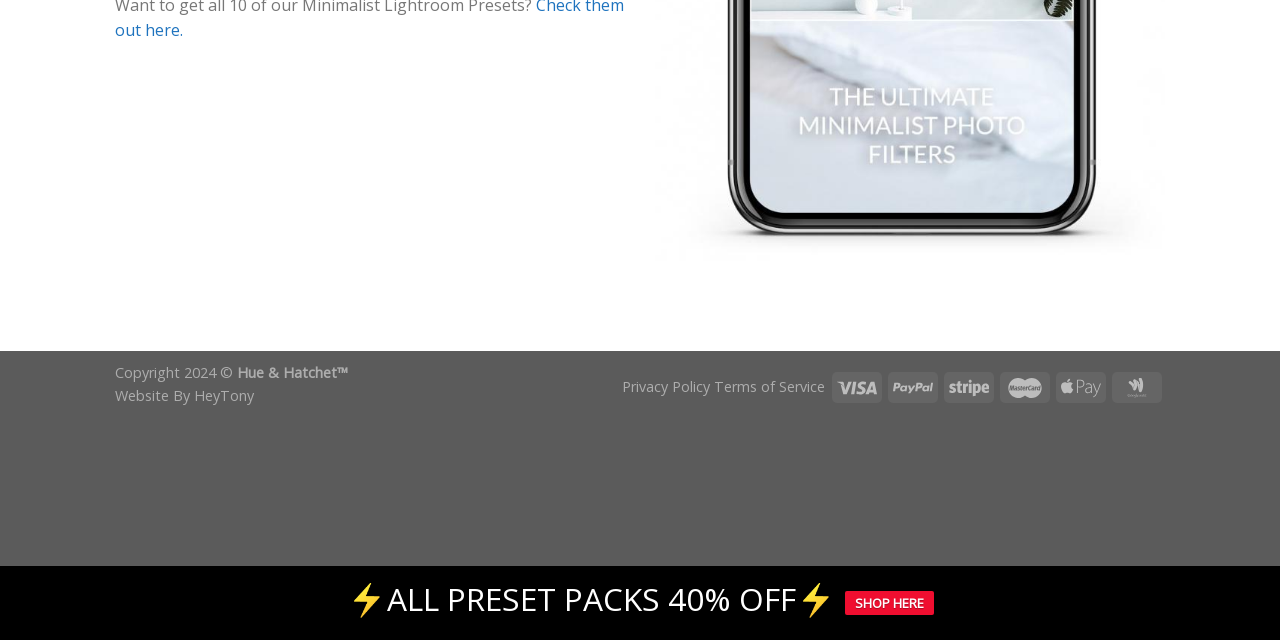Identify the bounding box of the UI element that matches this description: "Terms of Service".

[0.558, 0.589, 0.645, 0.619]